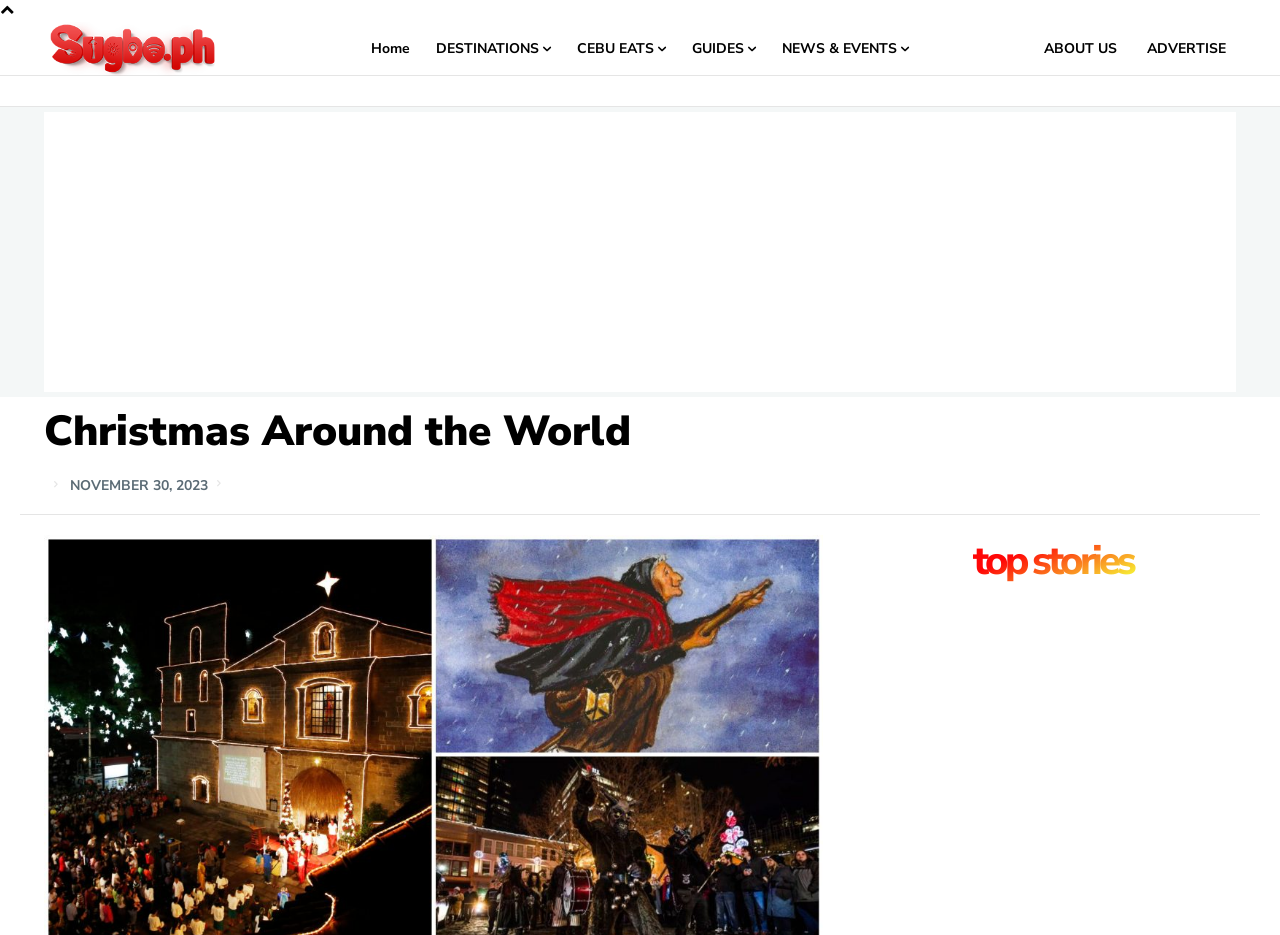From the element description CEBU EATS, predict the bounding box coordinates of the UI element. The coordinates must be specified in the format (top-left x, top-left y, bottom-right x, bottom-right y) and should be within the 0 to 1 range.

[0.443, 0.024, 0.528, 0.081]